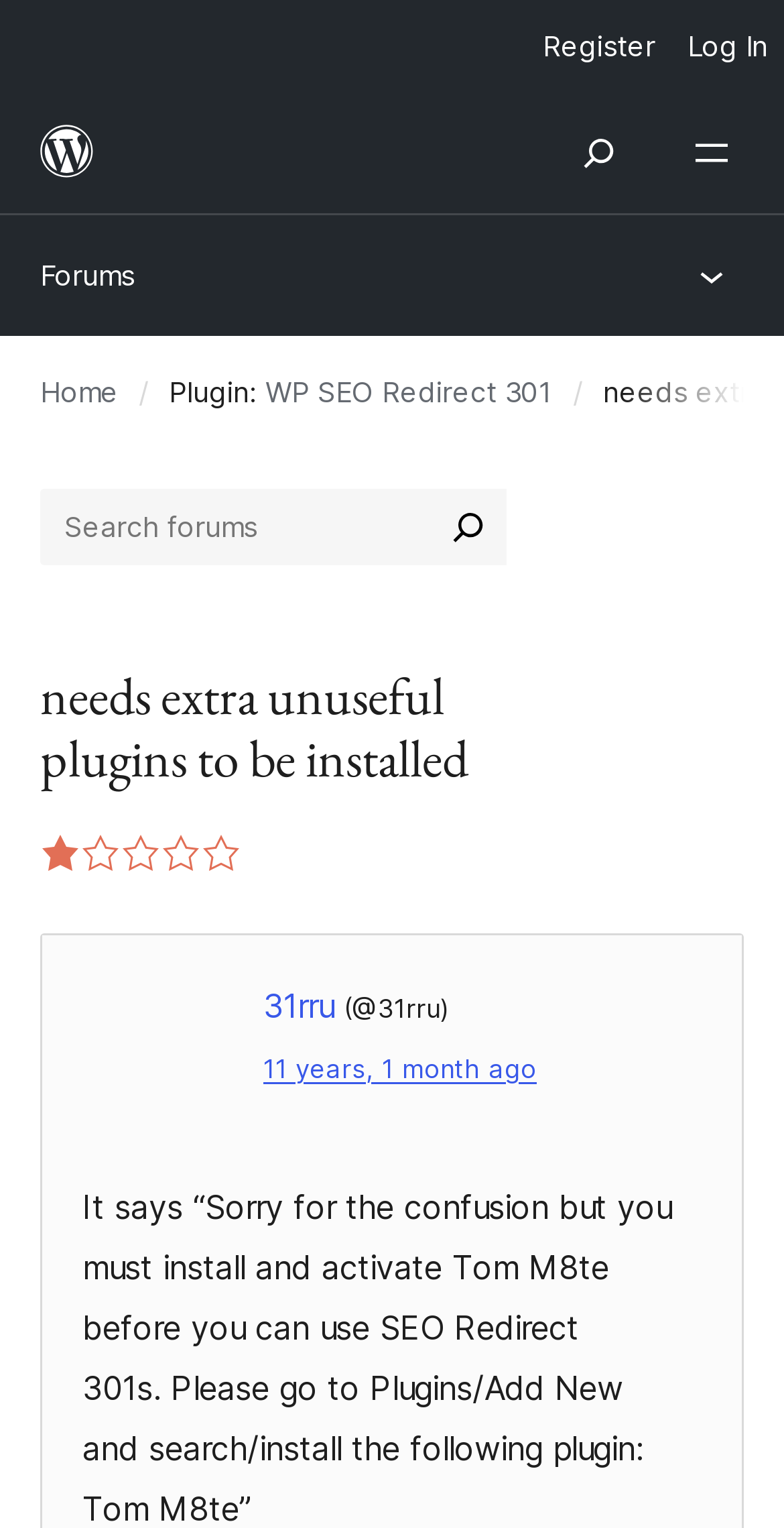Provide a one-word or one-phrase answer to the question:
Who wrote the comment?

31rru